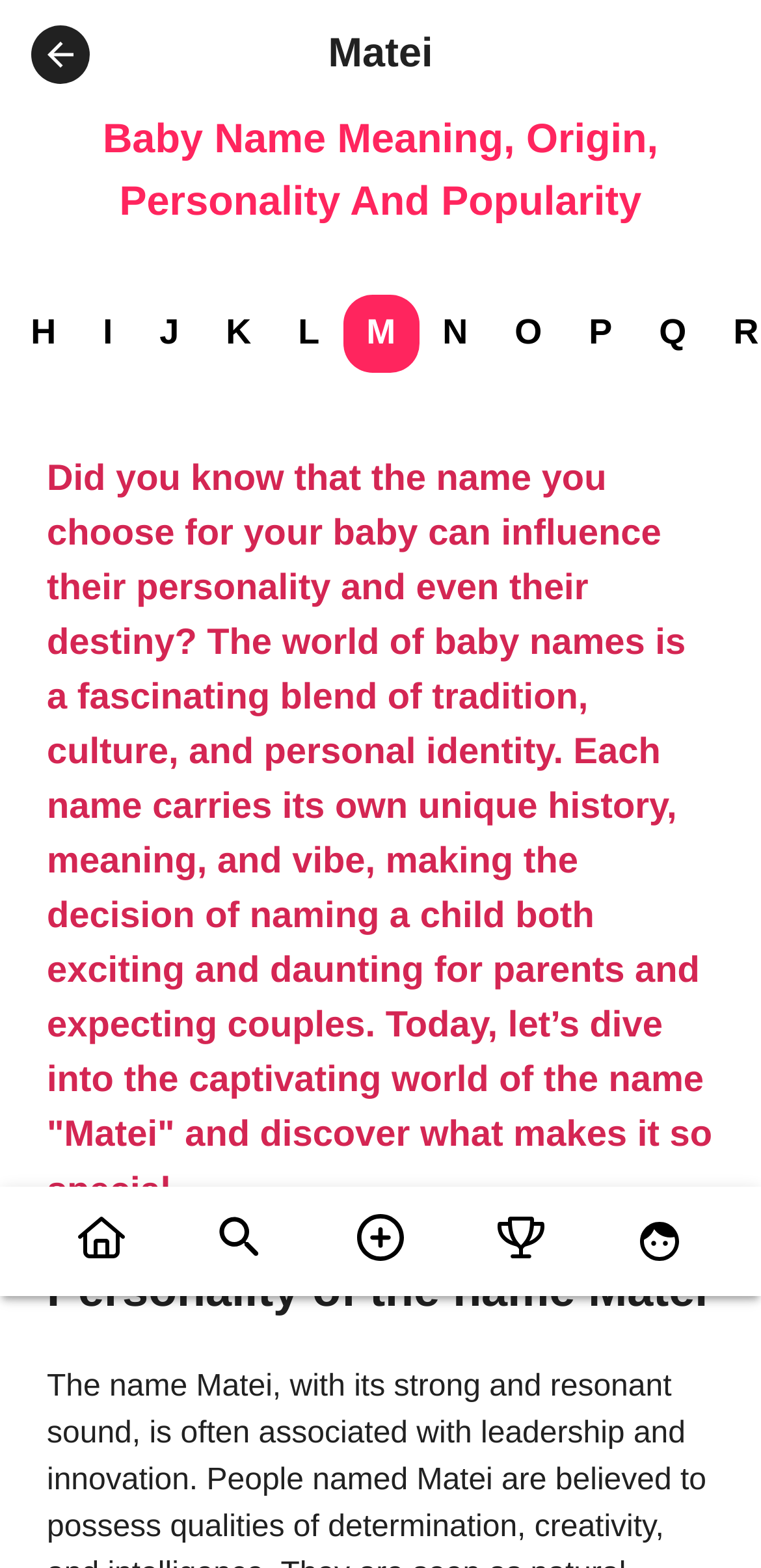How many links are available in the top navigation bar?
Please provide a full and detailed response to the question.

The top navigation bar contains links to 'Home', 'Search', 'Participate', and 'Contests', which are represented by the elements with IDs 20, 21, 22, and 23, respectively. Therefore, there are 4 links available in the top navigation bar.